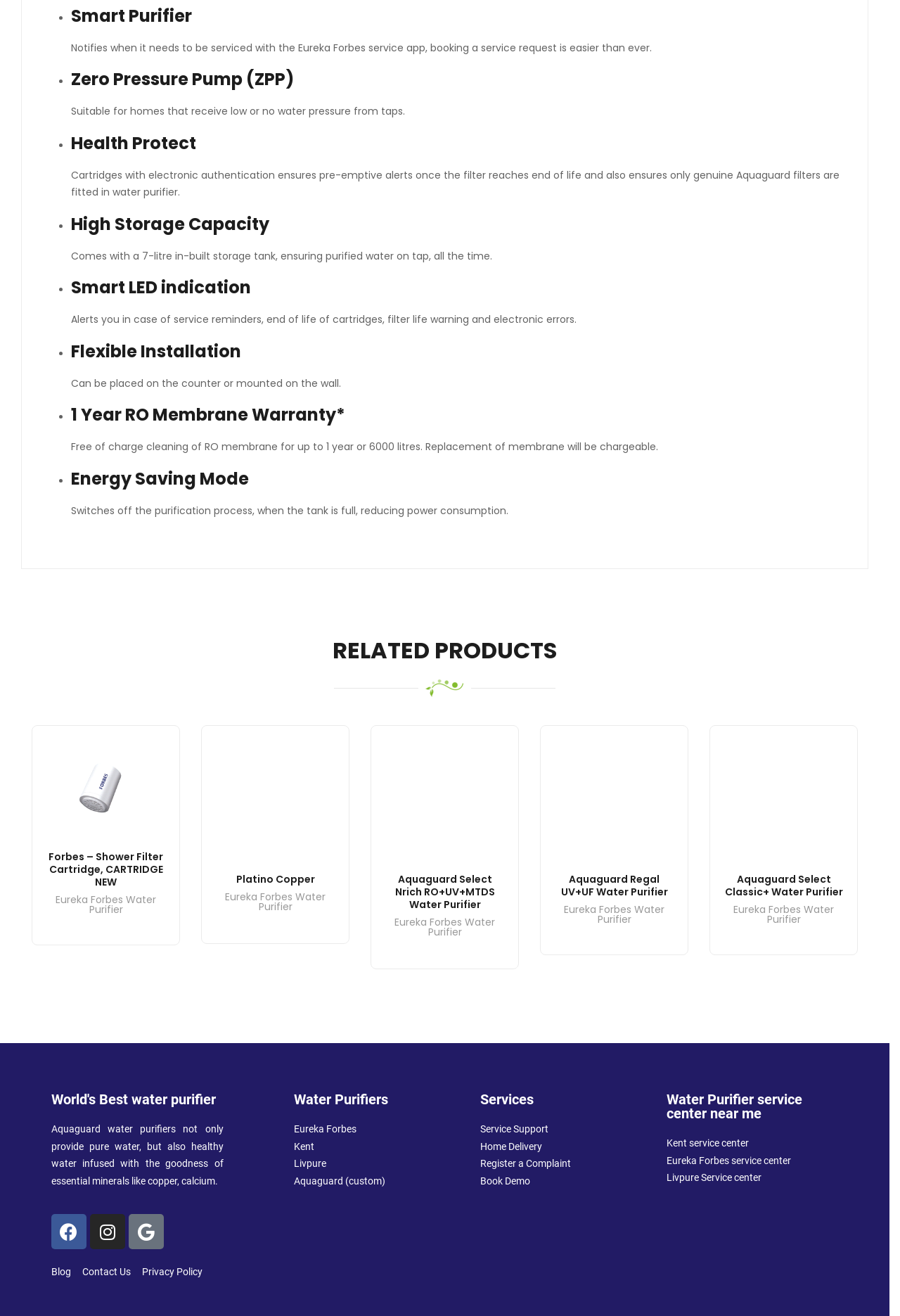Please study the image and answer the question comprehensively:
How many related products are shown?

There are four related products shown on the webpage, each with a heading and a description, and they are 'Aquaguard Forbes – Shower Filter Cartridge, CARTRIDGE NEW Eureka Forbes Water Purifier', 'Aquaguard Platino Copper Eureka Forbes Water Purifier', 'Aquaguard Aquaguard Select Nrich RO+UV+MTDS Water Purifier Eureka Forbes Water Purifier', and 'Aquaguard Aquaguard Select Classic+ Water Purifier Eureka Forbes Water Purifier'.